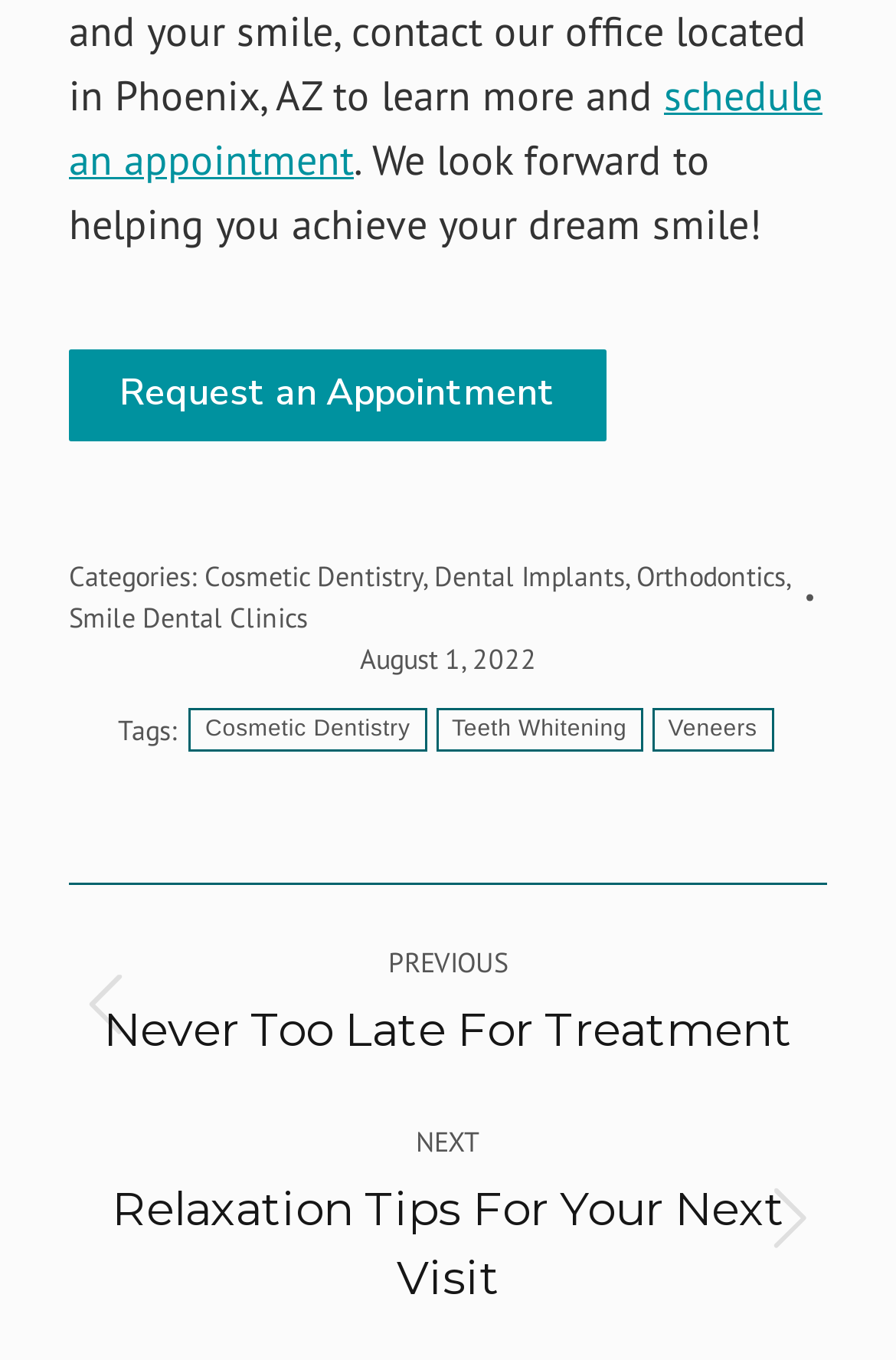Please identify the bounding box coordinates of the clickable area that will allow you to execute the instruction: "request an appointment".

[0.077, 0.257, 0.677, 0.325]